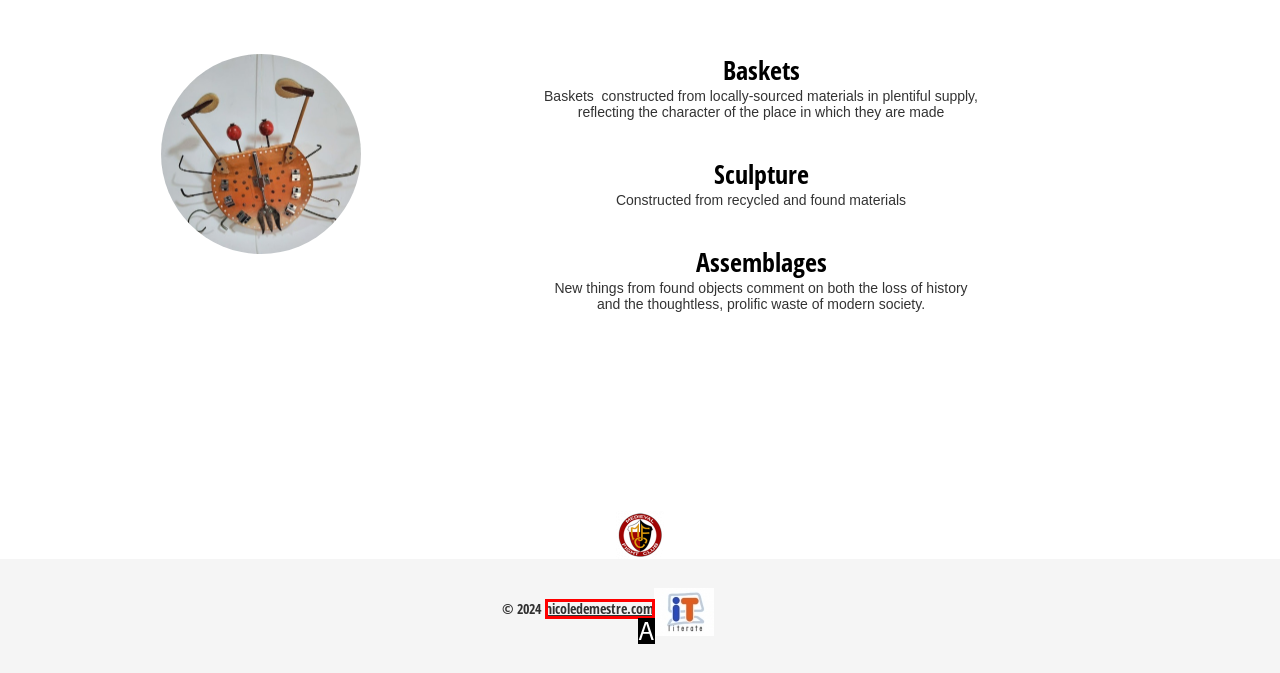From the provided options, pick the HTML element that matches the description: Covid cars mask missing features. Respond with the letter corresponding to your choice.

None